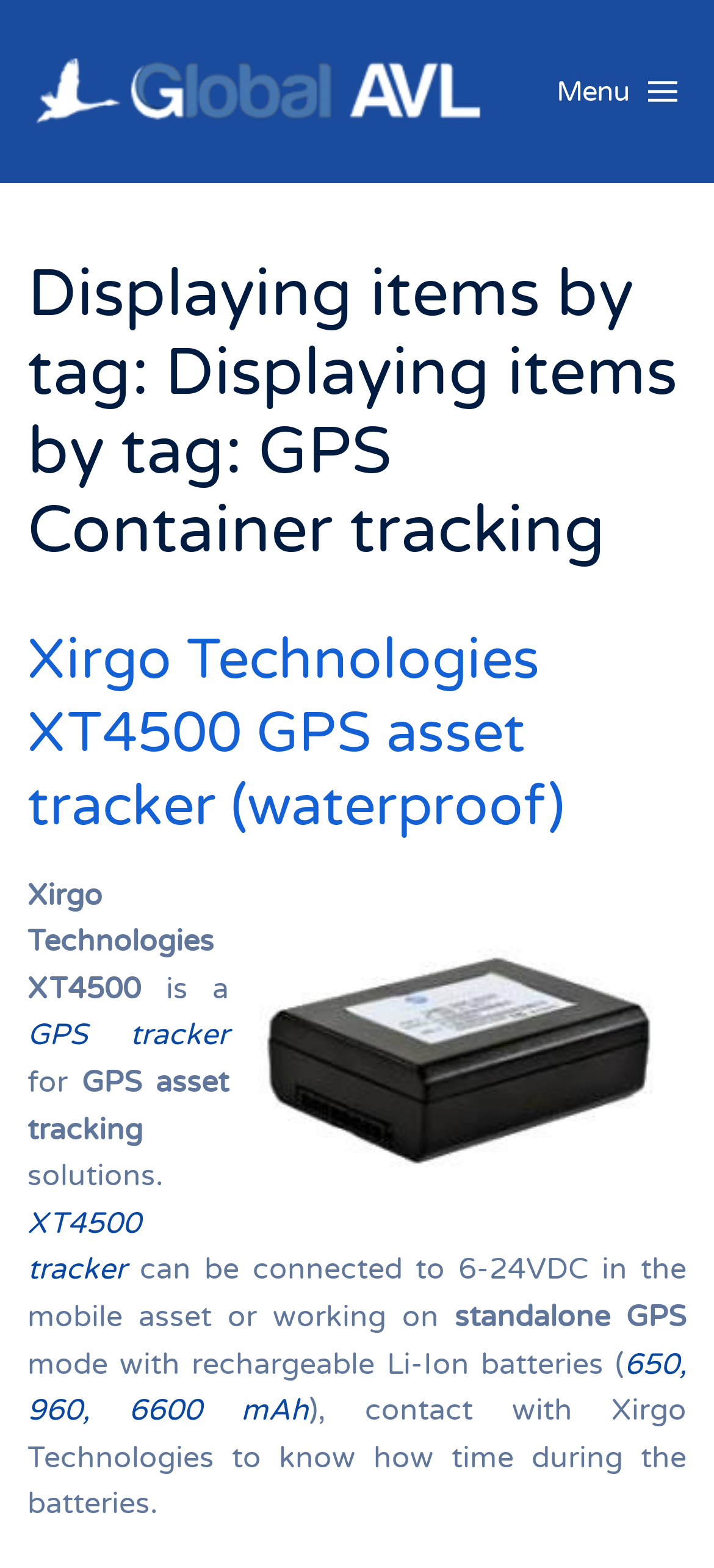What is the type of batteries used in the XT4500 tracker?
Please analyze the image and answer the question with as much detail as possible.

I found the answer by reading the static text elements that describe the XT4500 tracker. One of the static text elements says 'rechargeable Li-Ion batteries', which indicates the type of batteries used in the XT4500 tracker.